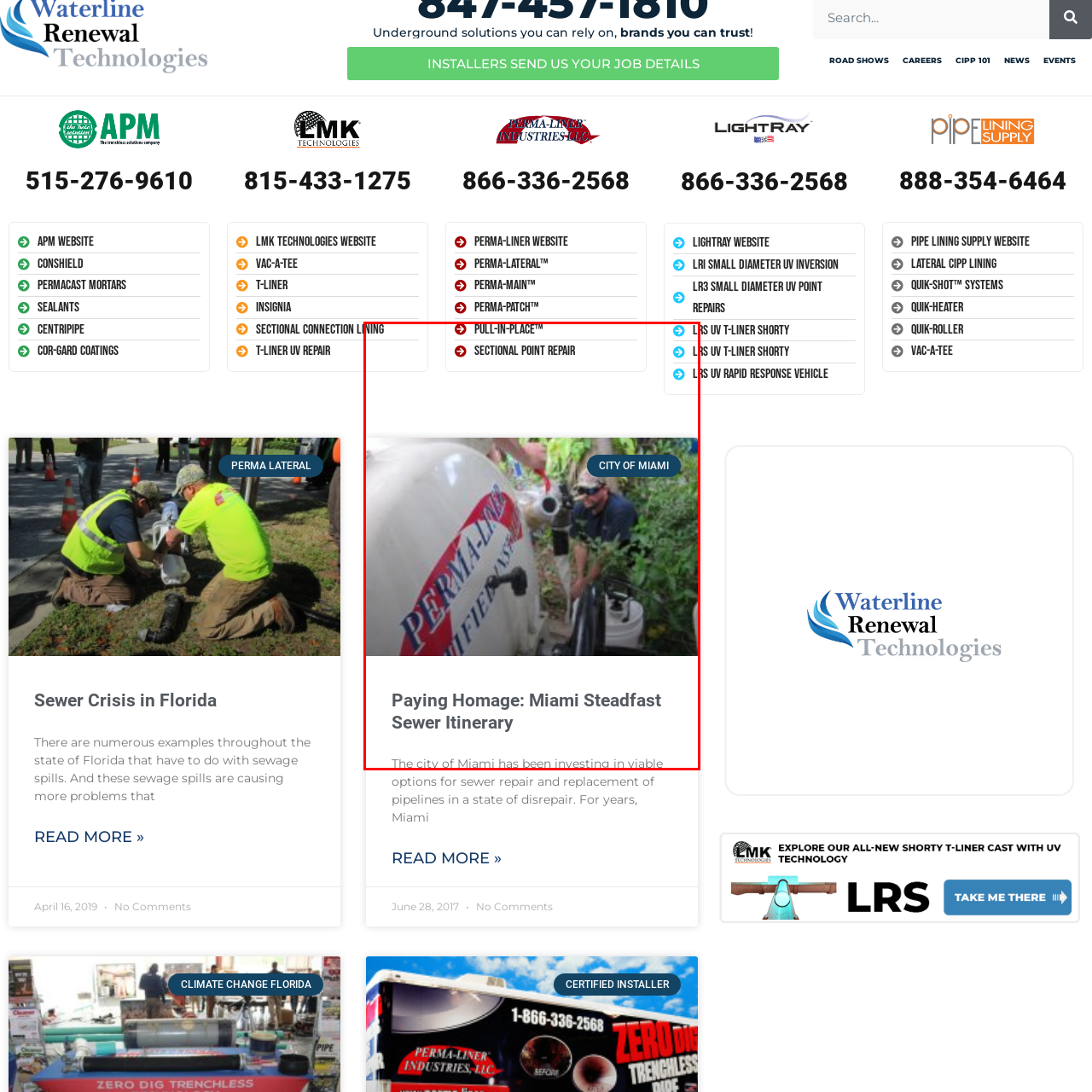Examine the image within the red boundary and respond with a single word or phrase to the question:
What is the focus of Miami's efforts?

Addressing sewer challenges